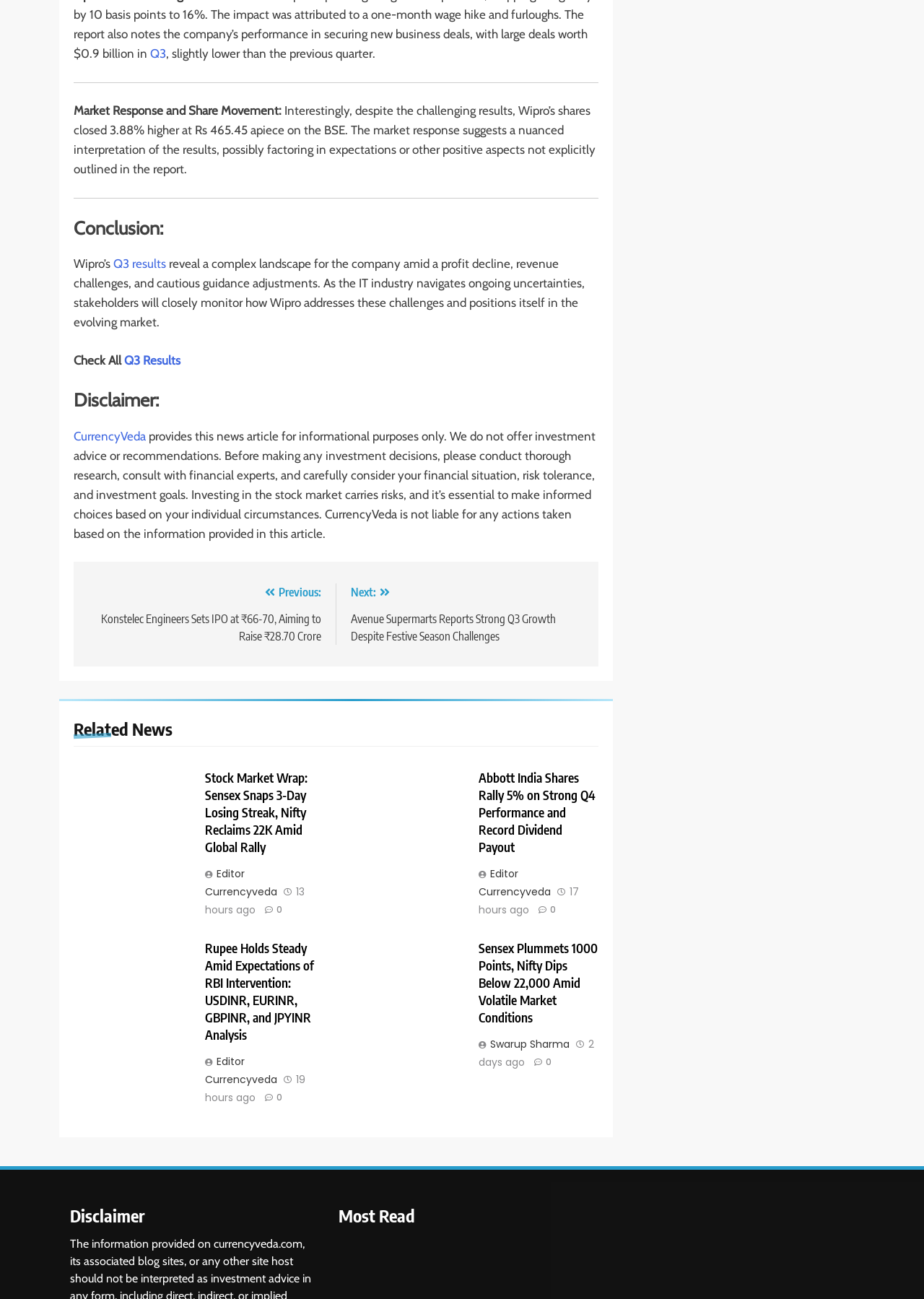Find the bounding box coordinates of the element to click in order to complete this instruction: "View 'Stock Market Wrap: Sensex Snaps 3-Day Losing Streak, Nifty Reclaims 22K Amid Global Rally'". The bounding box coordinates must be four float numbers between 0 and 1, denoted as [left, top, right, bottom].

[0.222, 0.593, 0.352, 0.659]